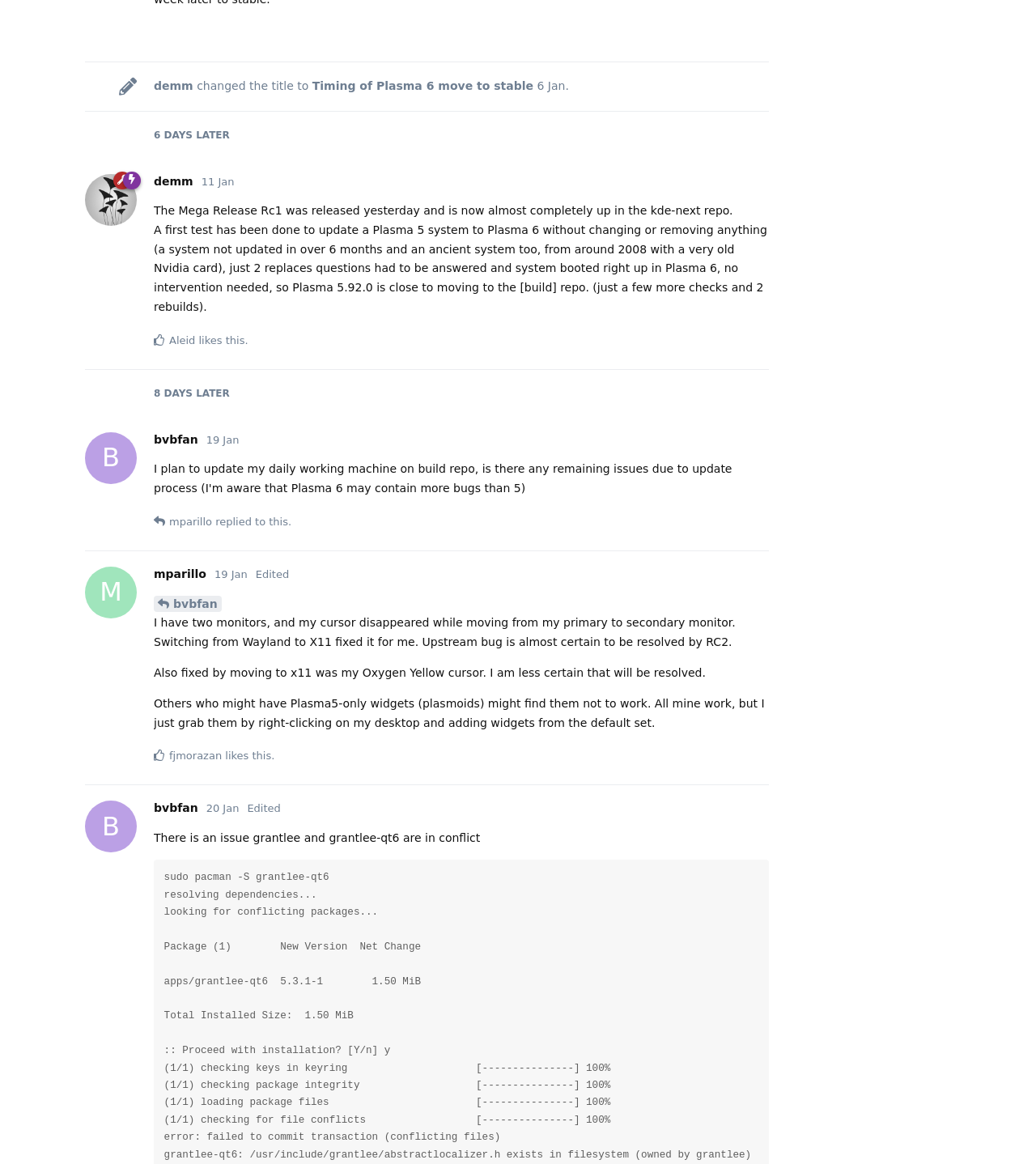Bounding box coordinates are specified in the format (top-left x, top-left y, bottom-right x, bottom-right y). All values are floating point numbers bounded between 0 and 1. Please provide the bounding box coordinate of the region this sentence describes: Bbvbfan

[0.148, 0.009, 0.191, 0.02]